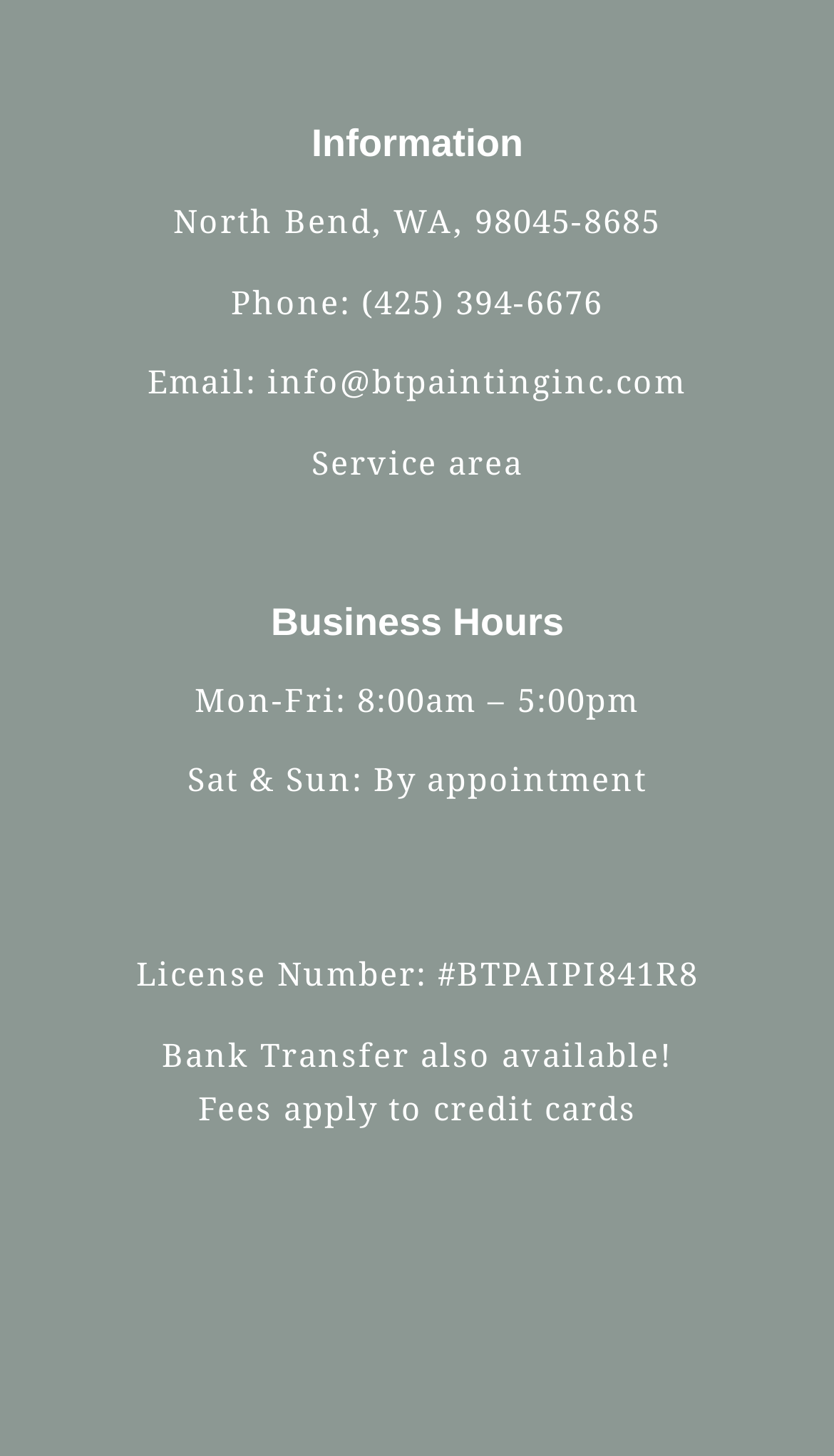Pinpoint the bounding box coordinates of the clickable element needed to complete the instruction: "View service area". The coordinates should be provided as four float numbers between 0 and 1: [left, top, right, bottom].

[0.373, 0.303, 0.627, 0.332]